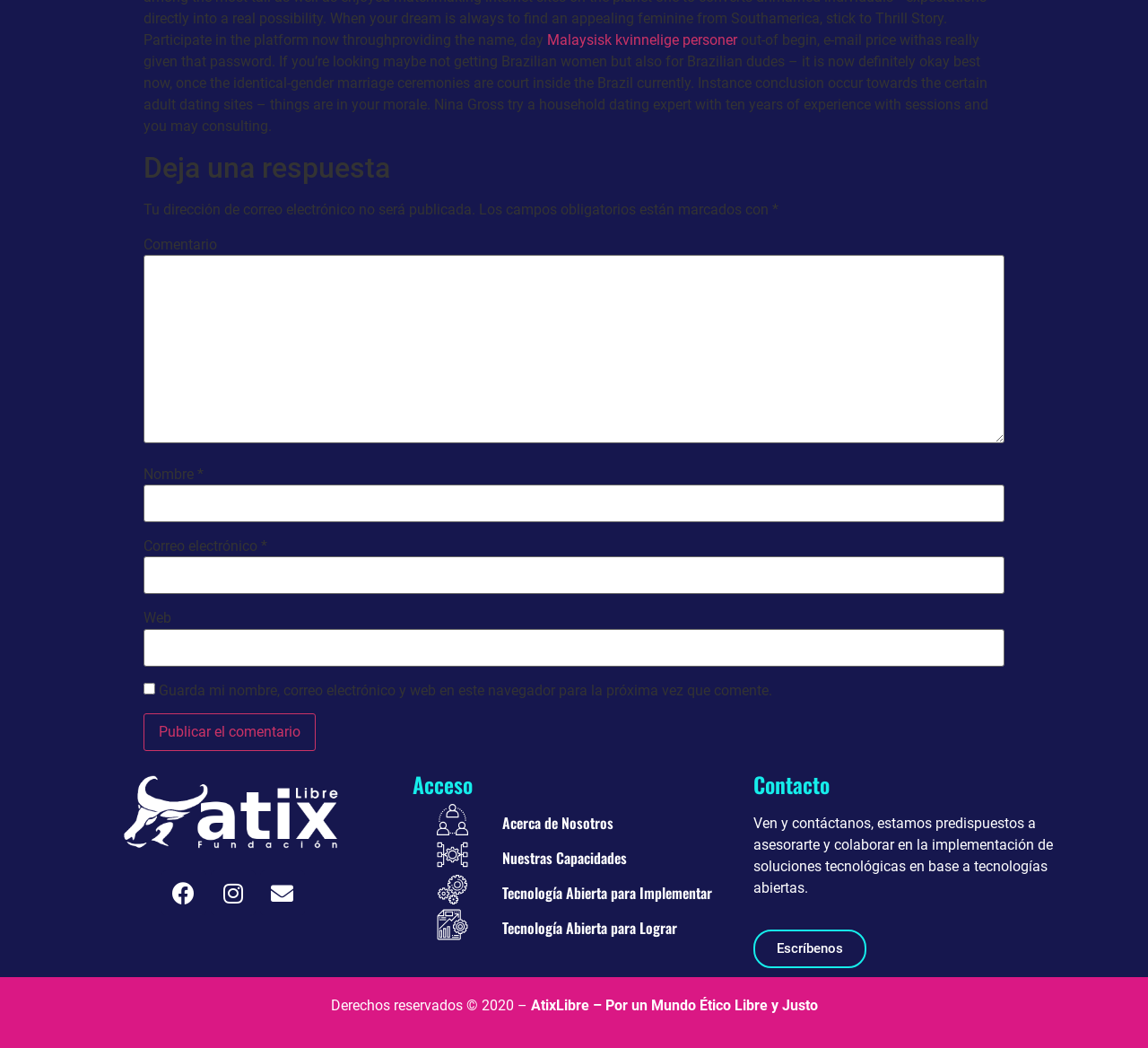Respond to the following query with just one word or a short phrase: 
What is the year of copyright?

2020